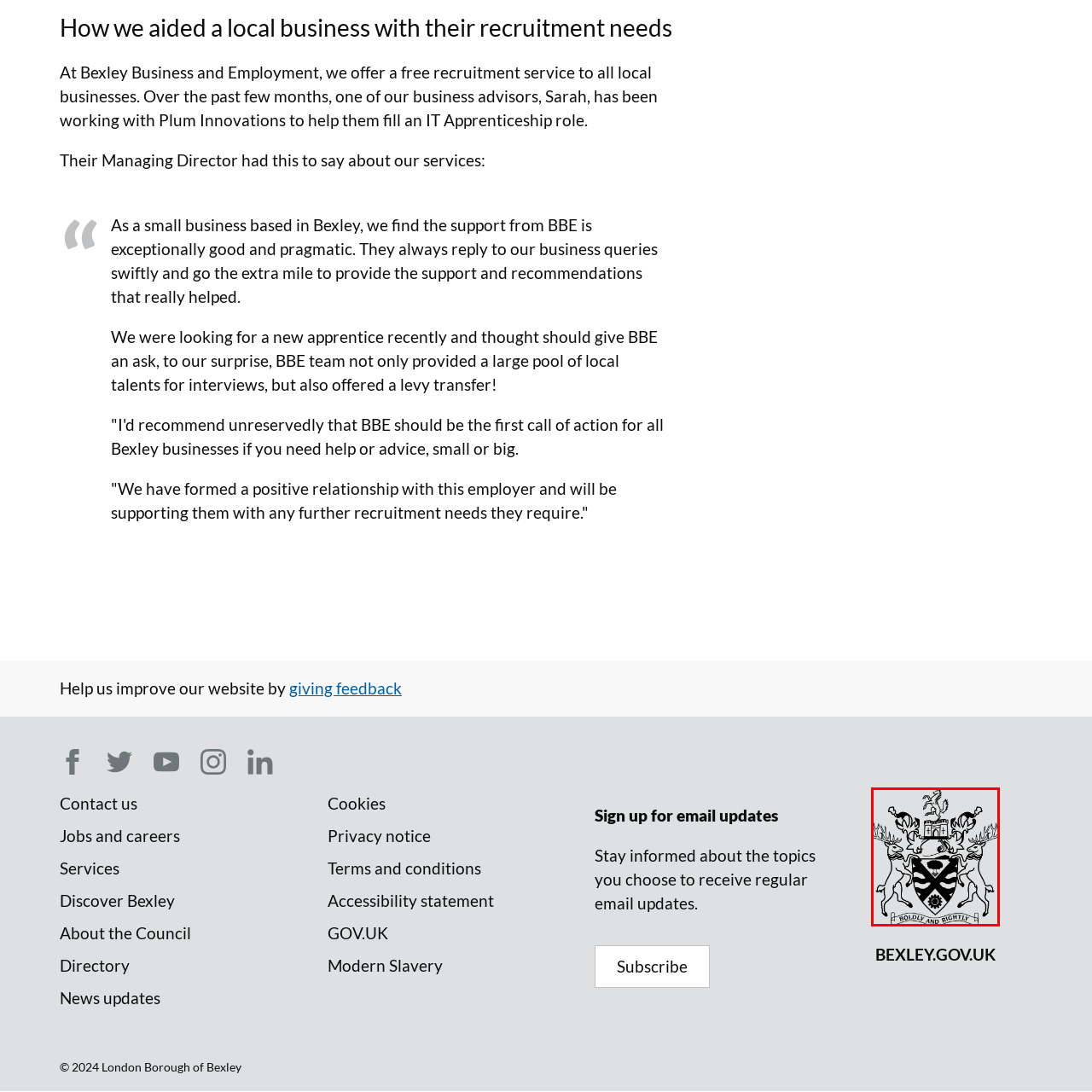What is represented by the two majestic stags?
Focus on the image section enclosed by the red bounding box and answer the question thoroughly.

According to the caption, the two majestic stags flanking the central shield represent strength and unity, symbolizing the local authority's heritage and values.